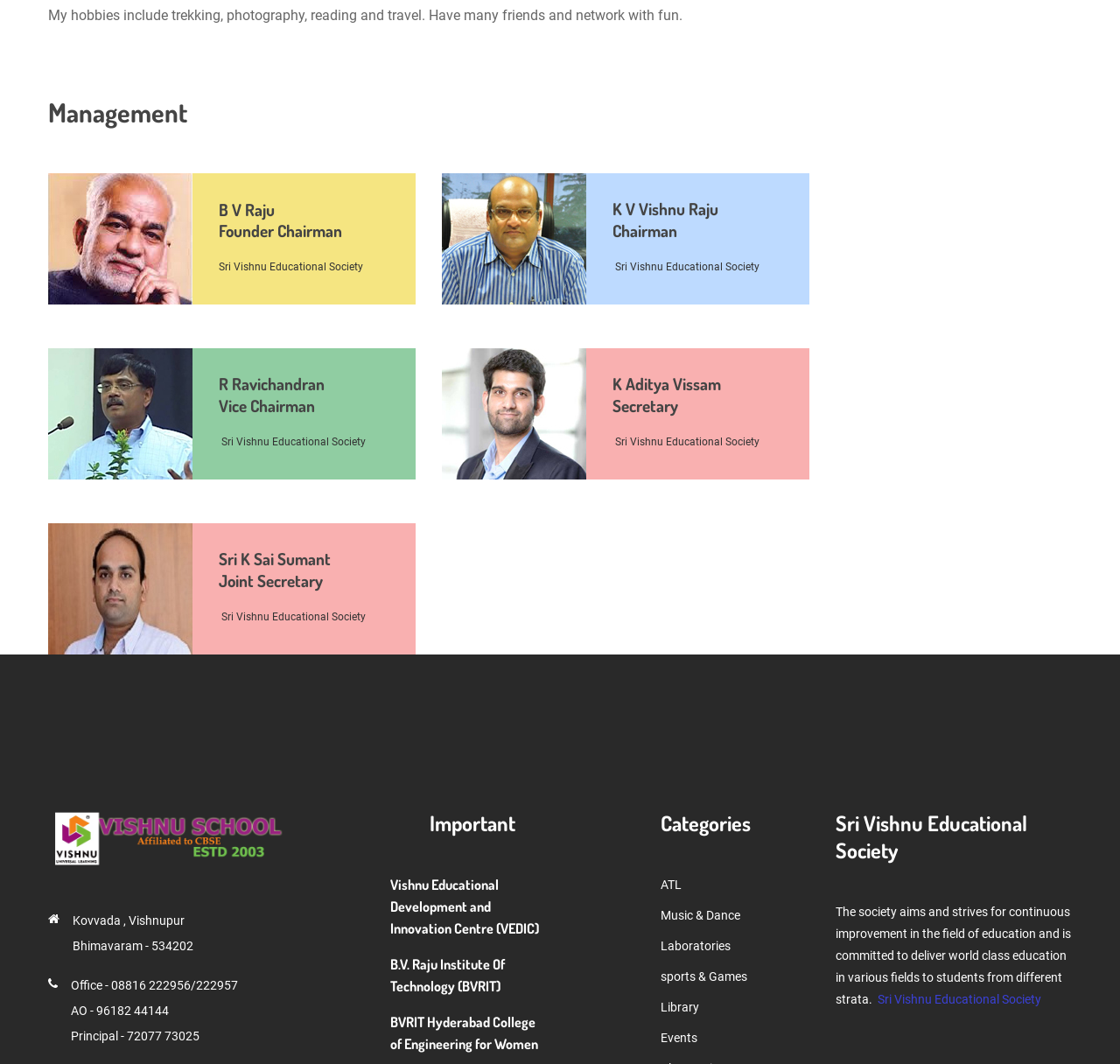Could you locate the bounding box coordinates for the section that should be clicked to accomplish this task: "View the 'Founder Chairman' profile".

[0.195, 0.207, 0.305, 0.227]